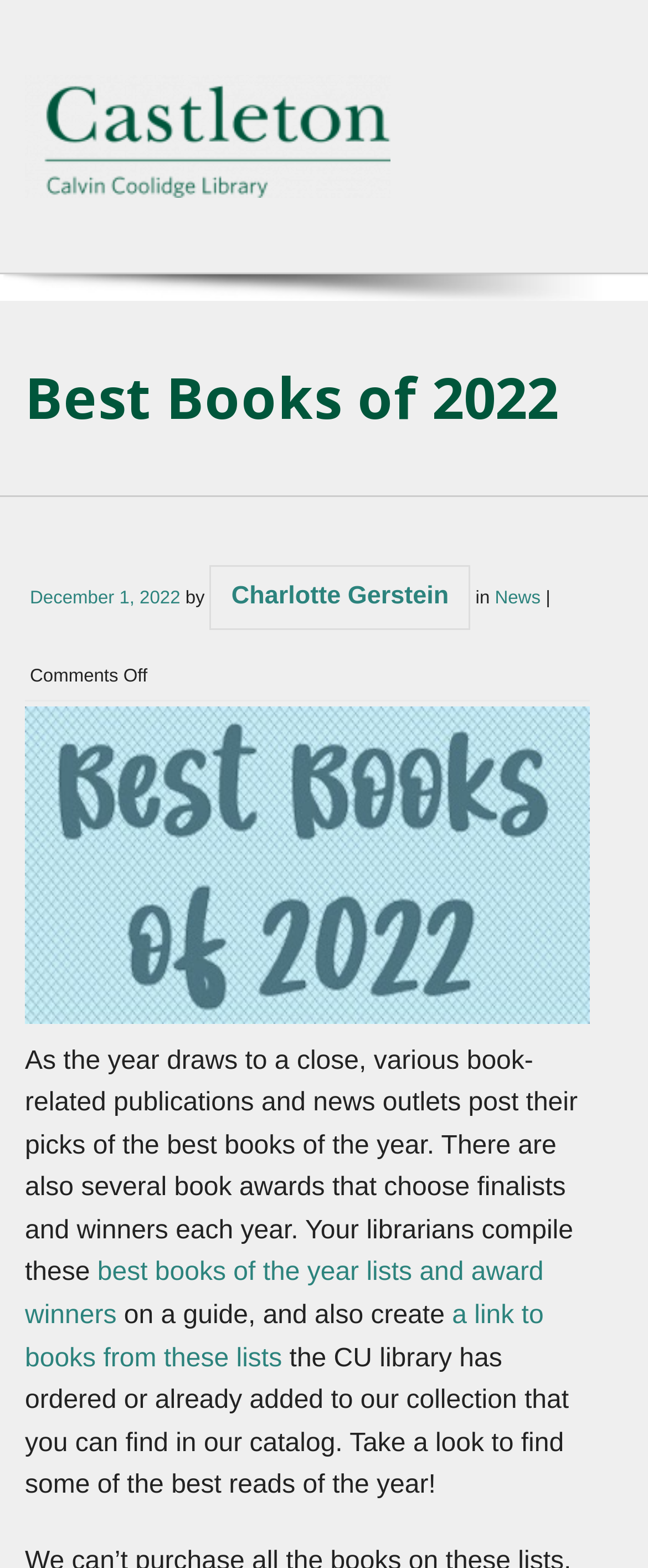What is the category of the article? Examine the screenshot and reply using just one word or a brief phrase.

News